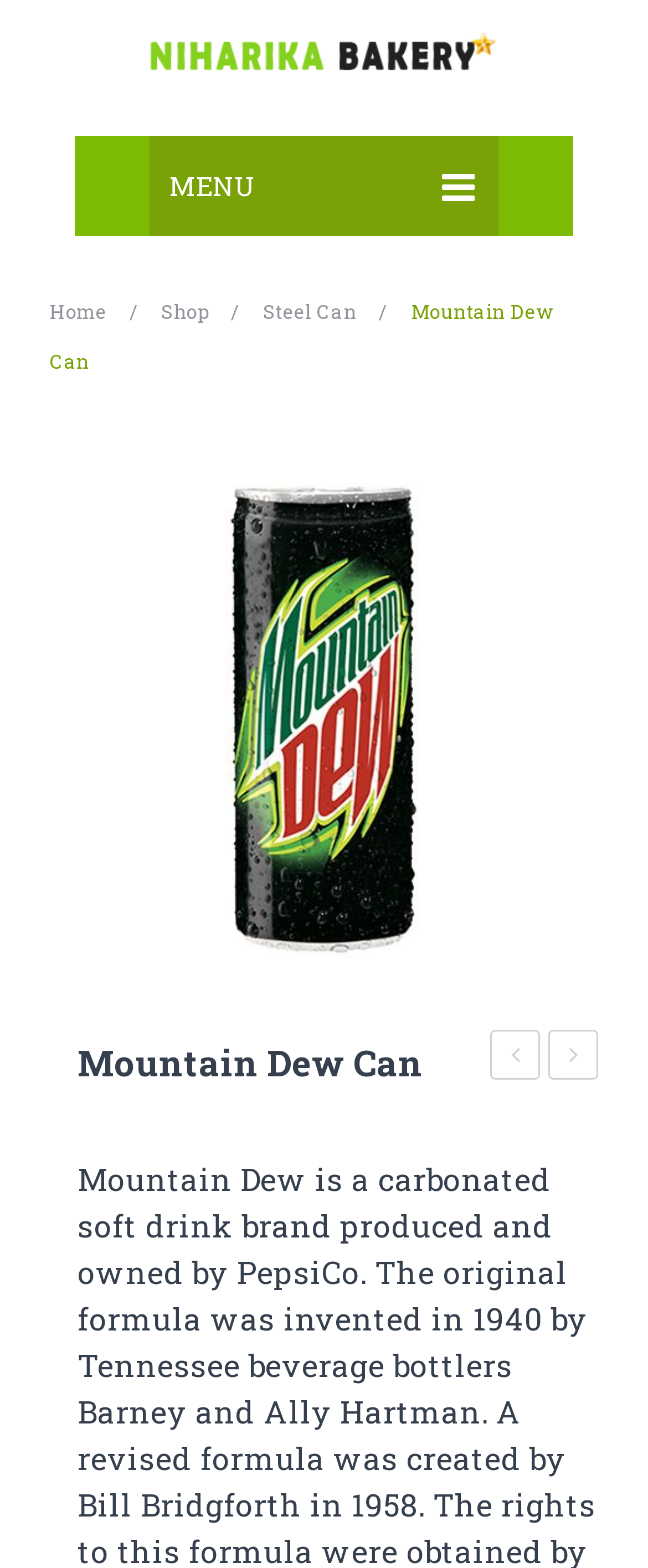Please identify the bounding box coordinates of the clickable region that I should interact with to perform the following instruction: "View Mountain Dew Can details". The coordinates should be expressed as four float numbers between 0 and 1, i.e., [left, top, right, bottom].

[0.077, 0.281, 0.923, 0.63]